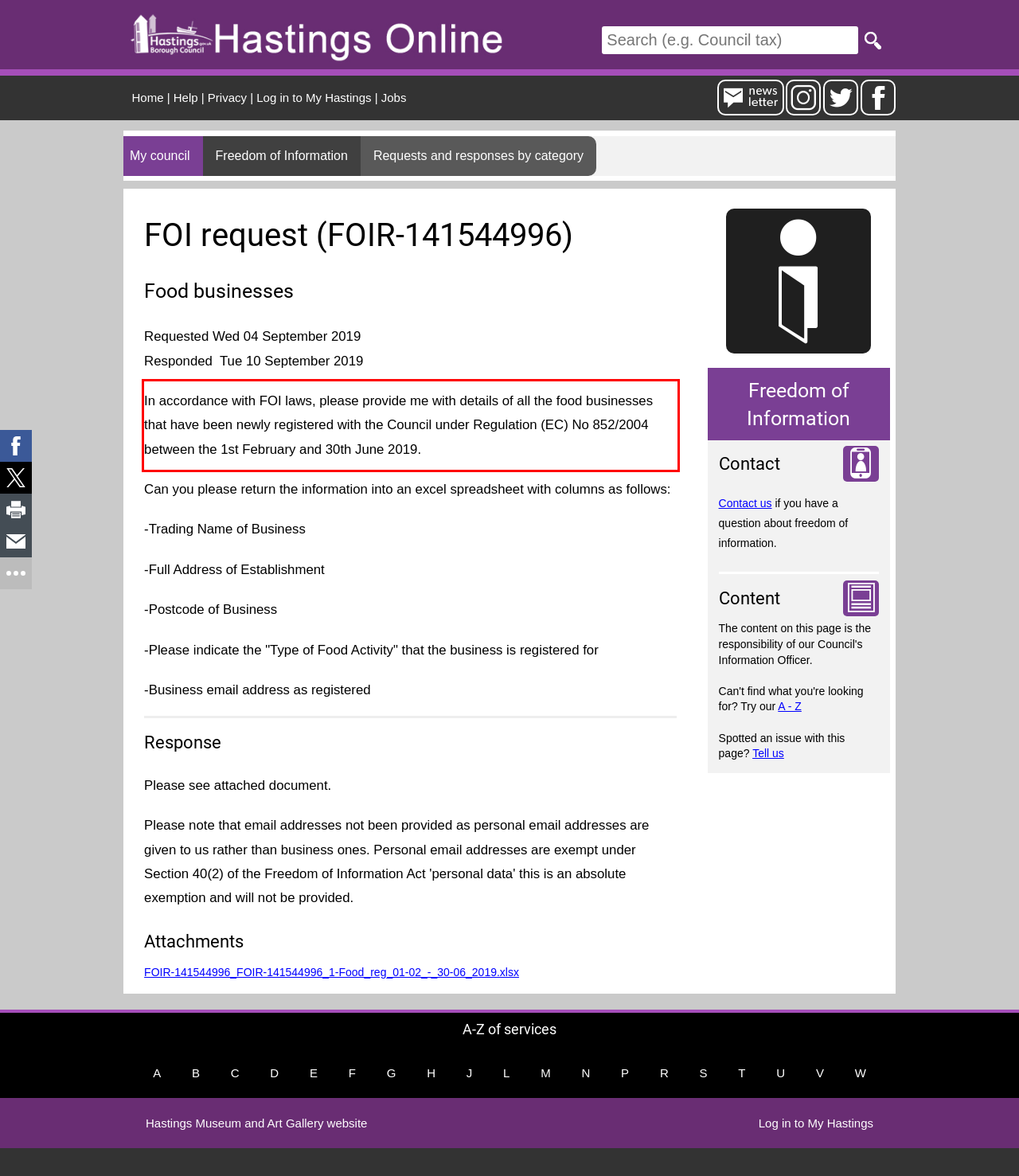Please identify and extract the text from the UI element that is surrounded by a red bounding box in the provided webpage screenshot.

In accordance with FOI laws, please provide me with details of all the food businesses that have been newly registered with the Council under Regulation (EC) No 852/2004 between the 1st February and 30th June 2019.